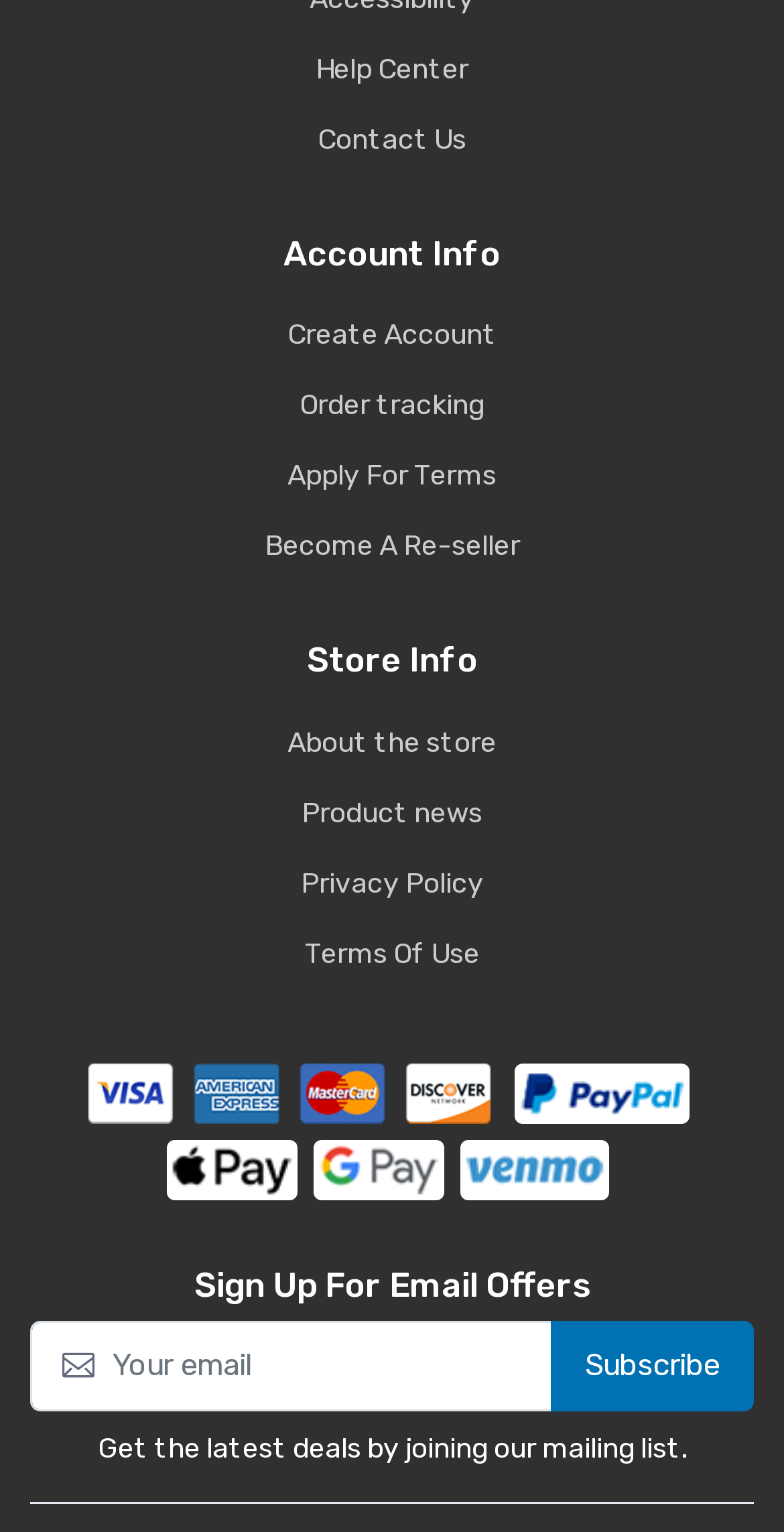Locate the bounding box coordinates of the area you need to click to fulfill this instruction: 'Click on Help Center'. The coordinates must be in the form of four float numbers ranging from 0 to 1: [left, top, right, bottom].

[0.038, 0.026, 0.962, 0.064]